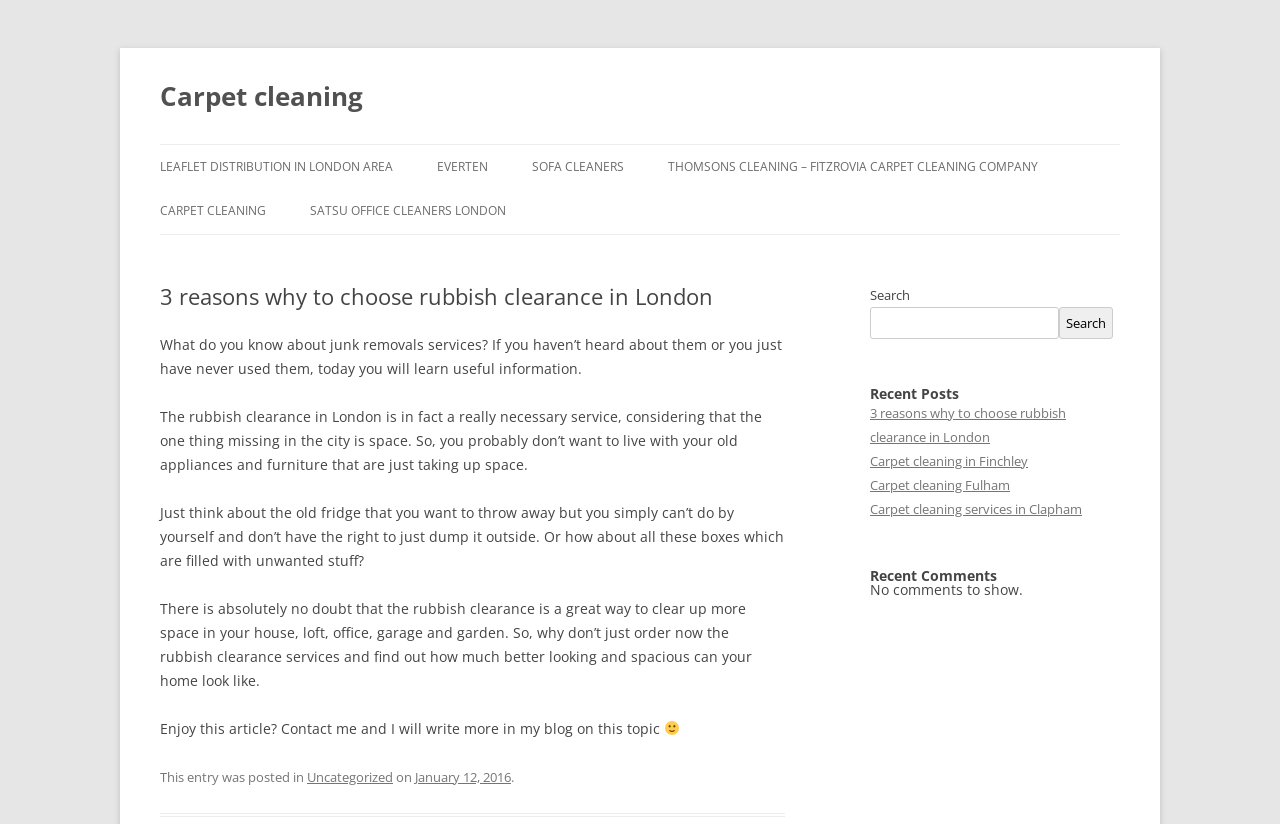Kindly determine the bounding box coordinates of the area that needs to be clicked to fulfill this instruction: "Click on the 'LEAFLET DISTRIBUTION IN LONDON AREA' link".

[0.125, 0.176, 0.307, 0.23]